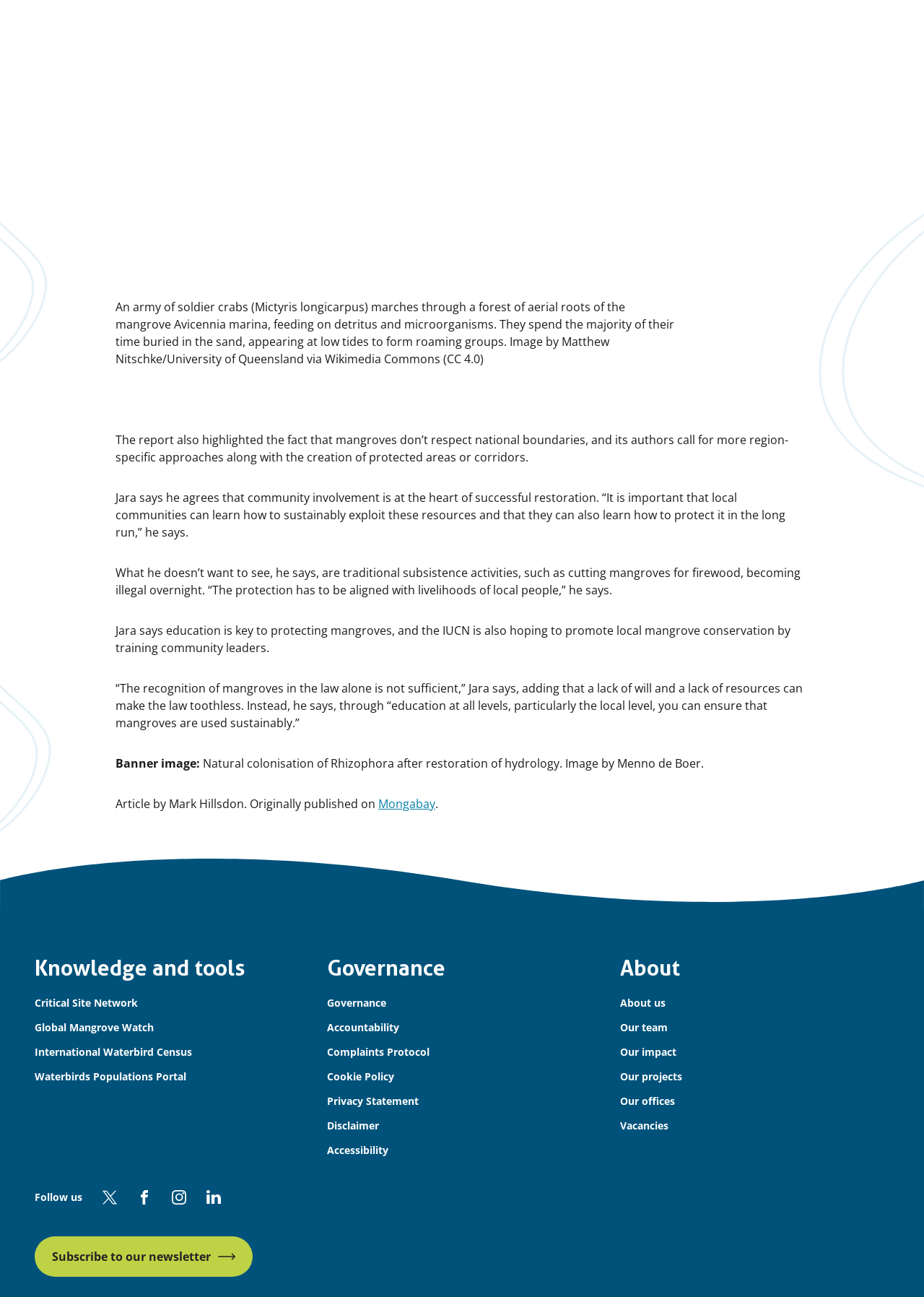Give a one-word or phrase response to the following question: What is the subject of the article?

Mangroves